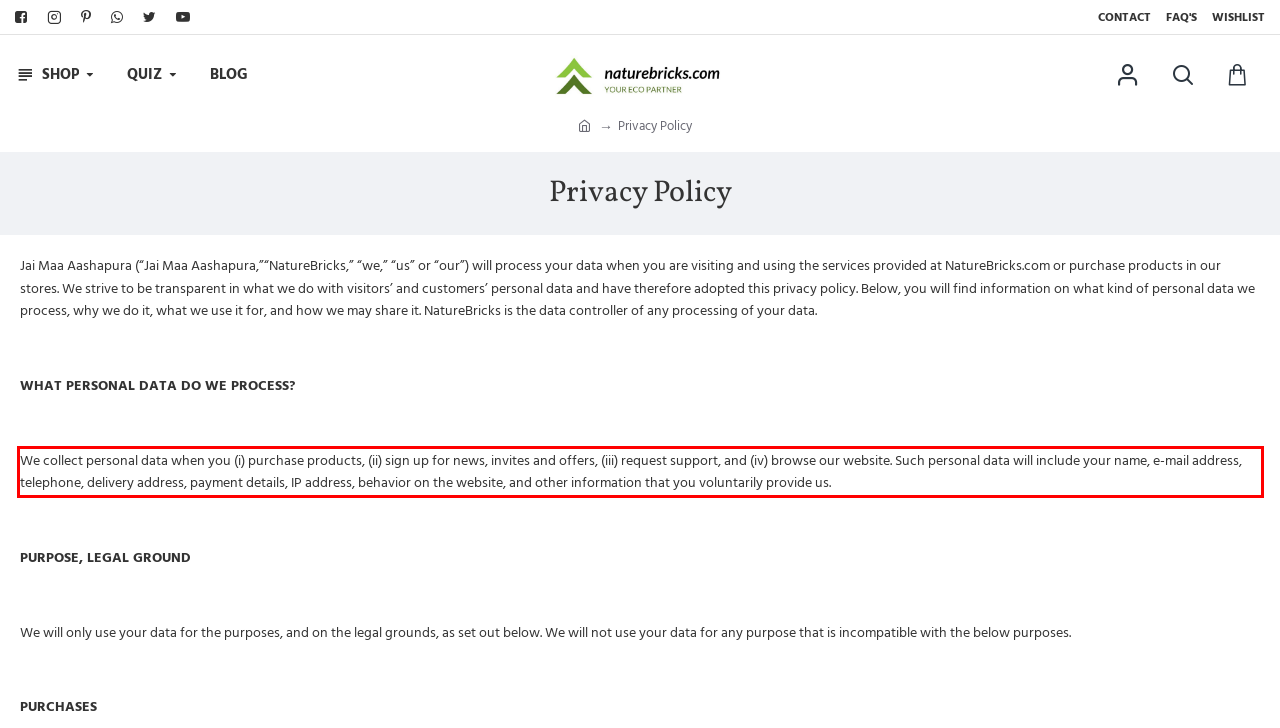View the screenshot of the webpage and identify the UI element surrounded by a red bounding box. Extract the text contained within this red bounding box.

We collect personal data when you (i) purchase products, (ii) sign up for news, invites and offers, (iii) request support, and (iv) browse our website. Such personal data will include your name, e-mail address, telephone, delivery address, payment details, IP address, behavior on the website, and other information that you voluntarily provide us.